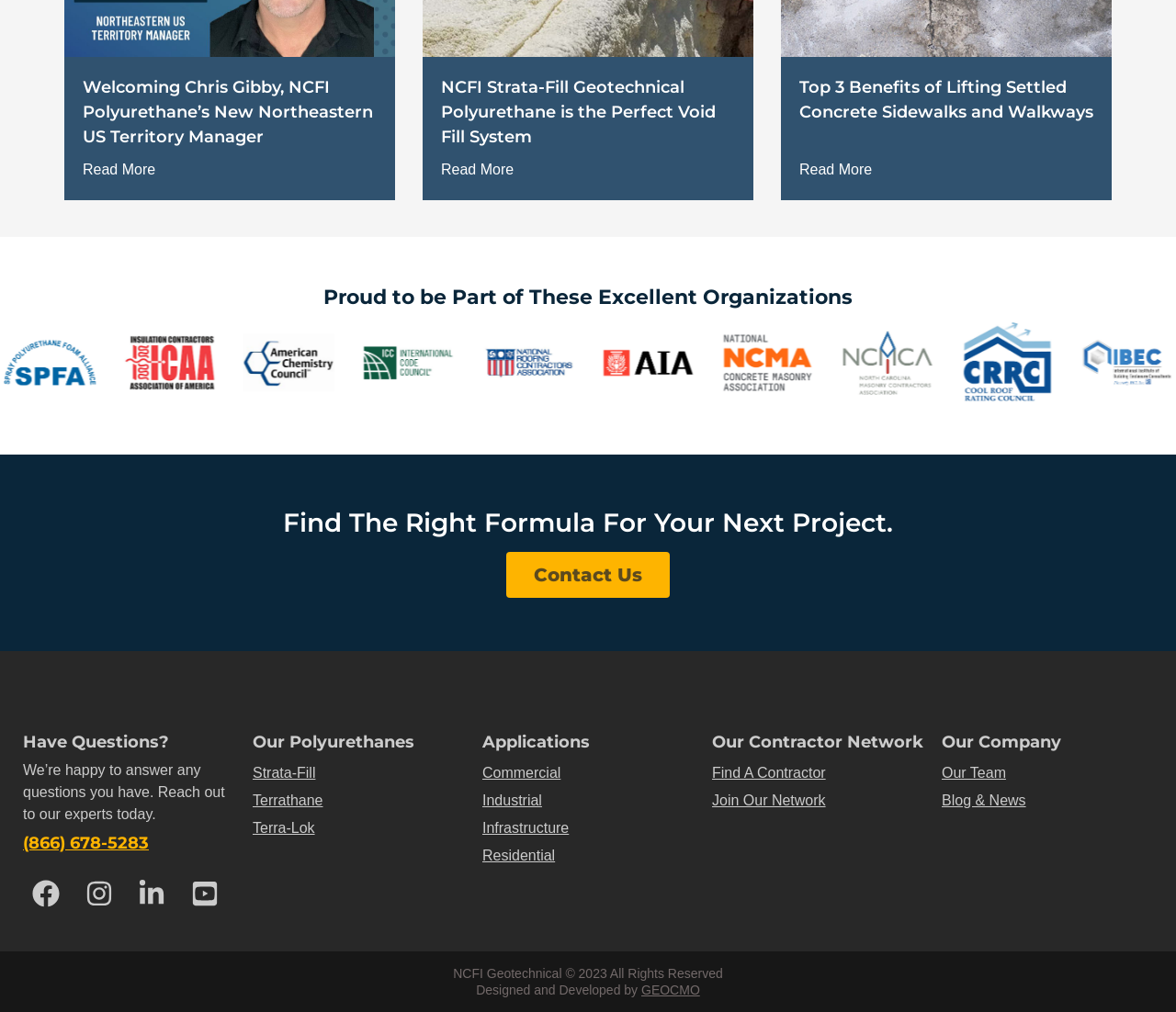Determine the bounding box coordinates of the clickable area required to perform the following instruction: "Contact Us". The coordinates should be represented as four float numbers between 0 and 1: [left, top, right, bottom].

[0.43, 0.545, 0.57, 0.591]